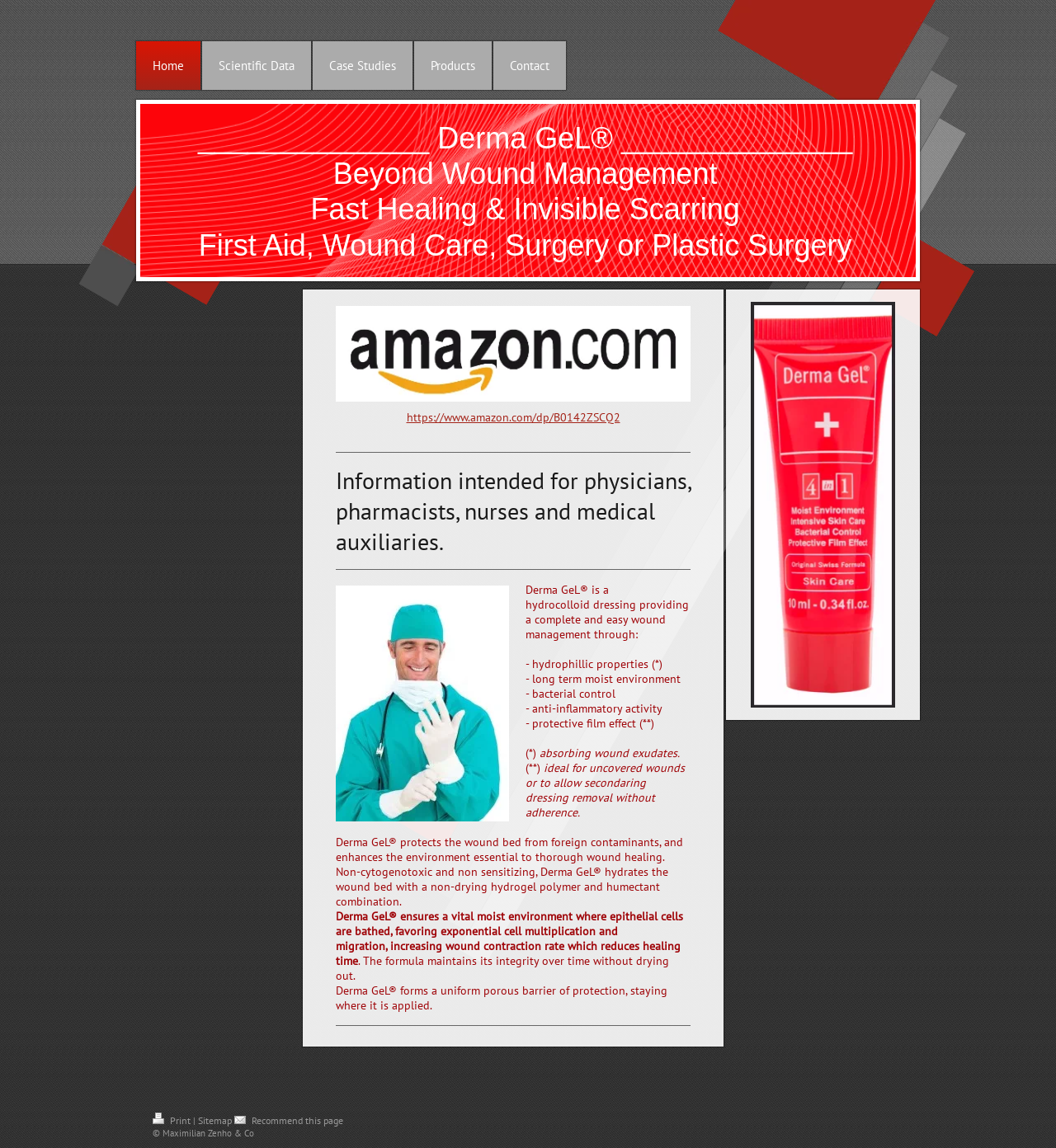Show me the bounding box coordinates of the clickable region to achieve the task as per the instruction: "Click on the 'Contact' link".

[0.467, 0.036, 0.536, 0.078]